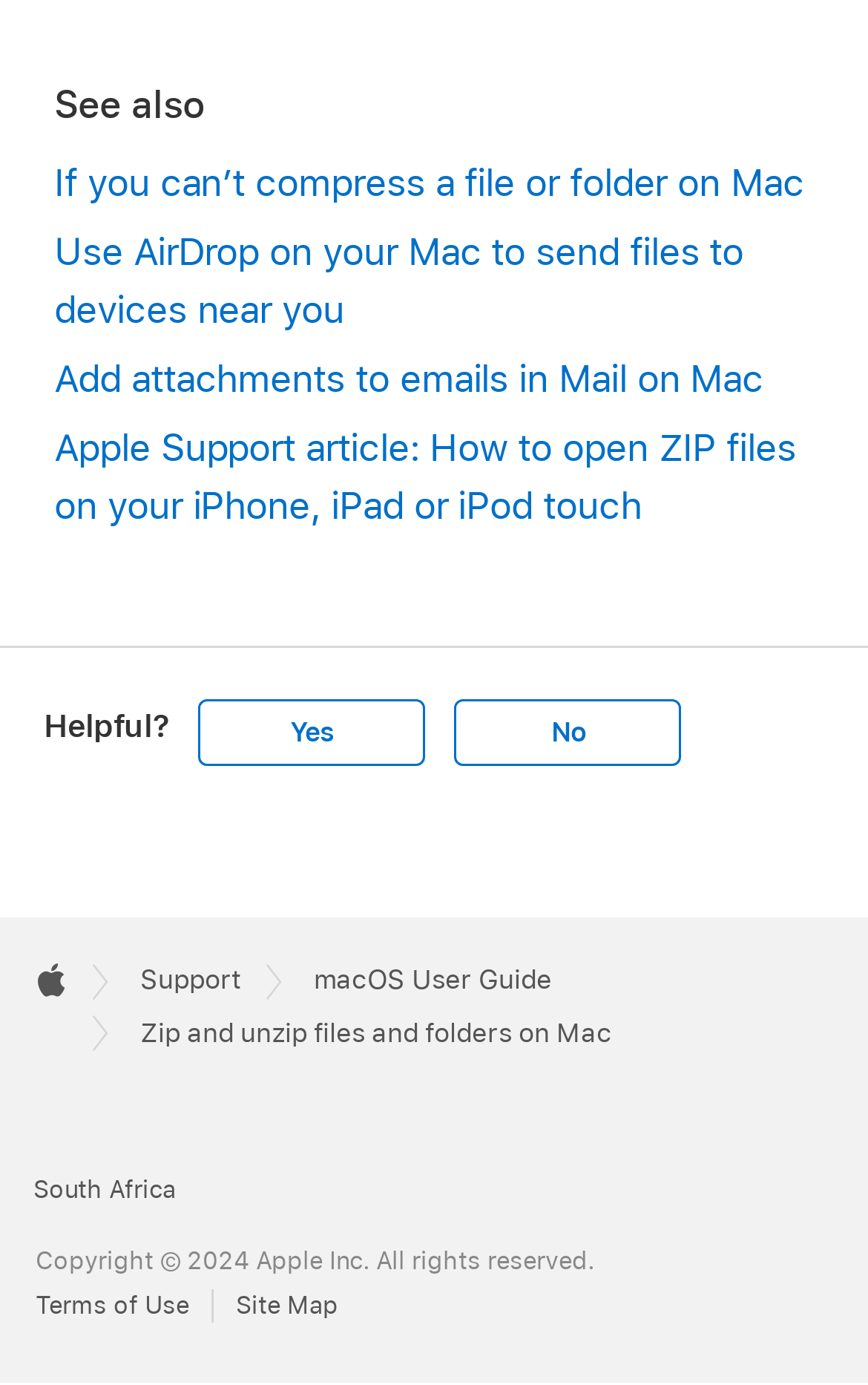Kindly determine the bounding box coordinates of the area that needs to be clicked to fulfill this instruction: "Go to 'Apple'".

[0.041, 0.693, 0.077, 0.722]